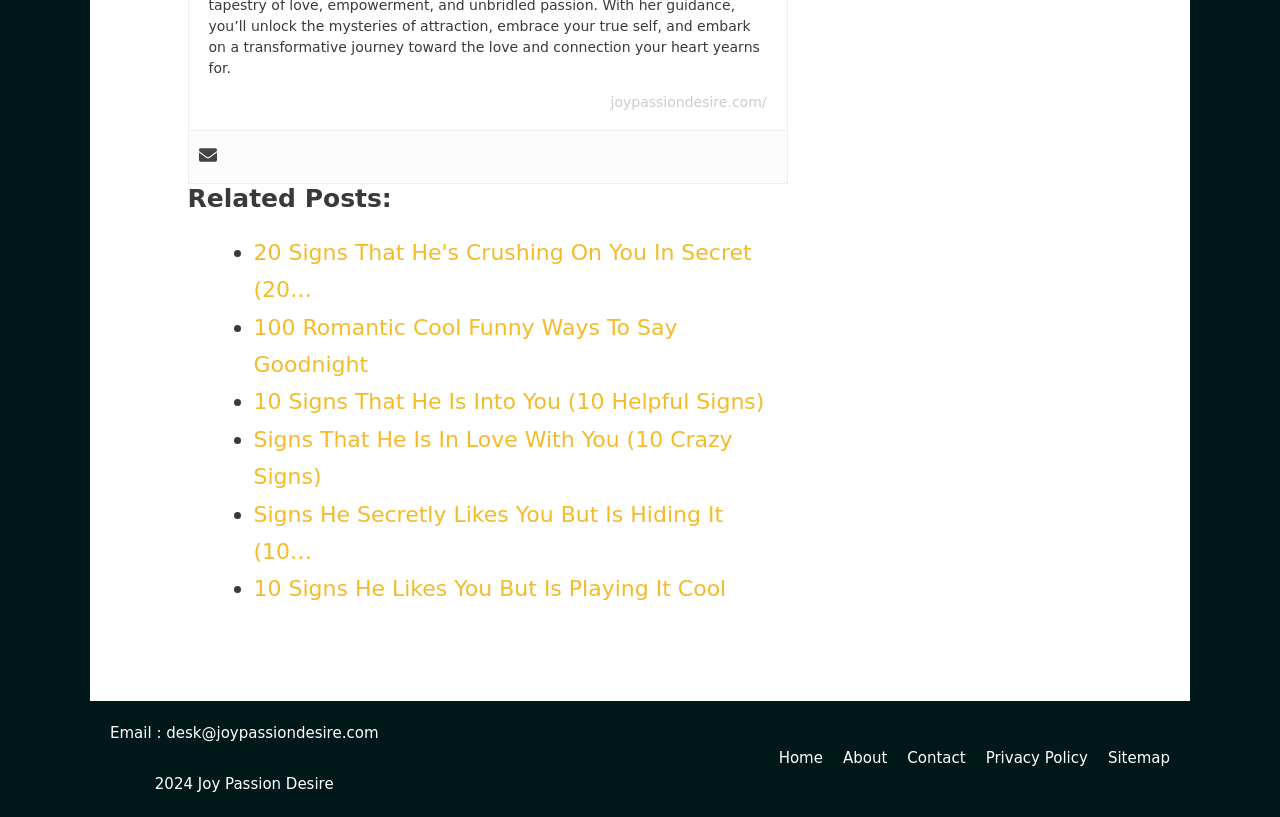Give the bounding box coordinates for this UI element: "Privacy Policy". The coordinates should be four float numbers between 0 and 1, arranged as [left, top, right, bottom].

[0.77, 0.917, 0.85, 0.939]